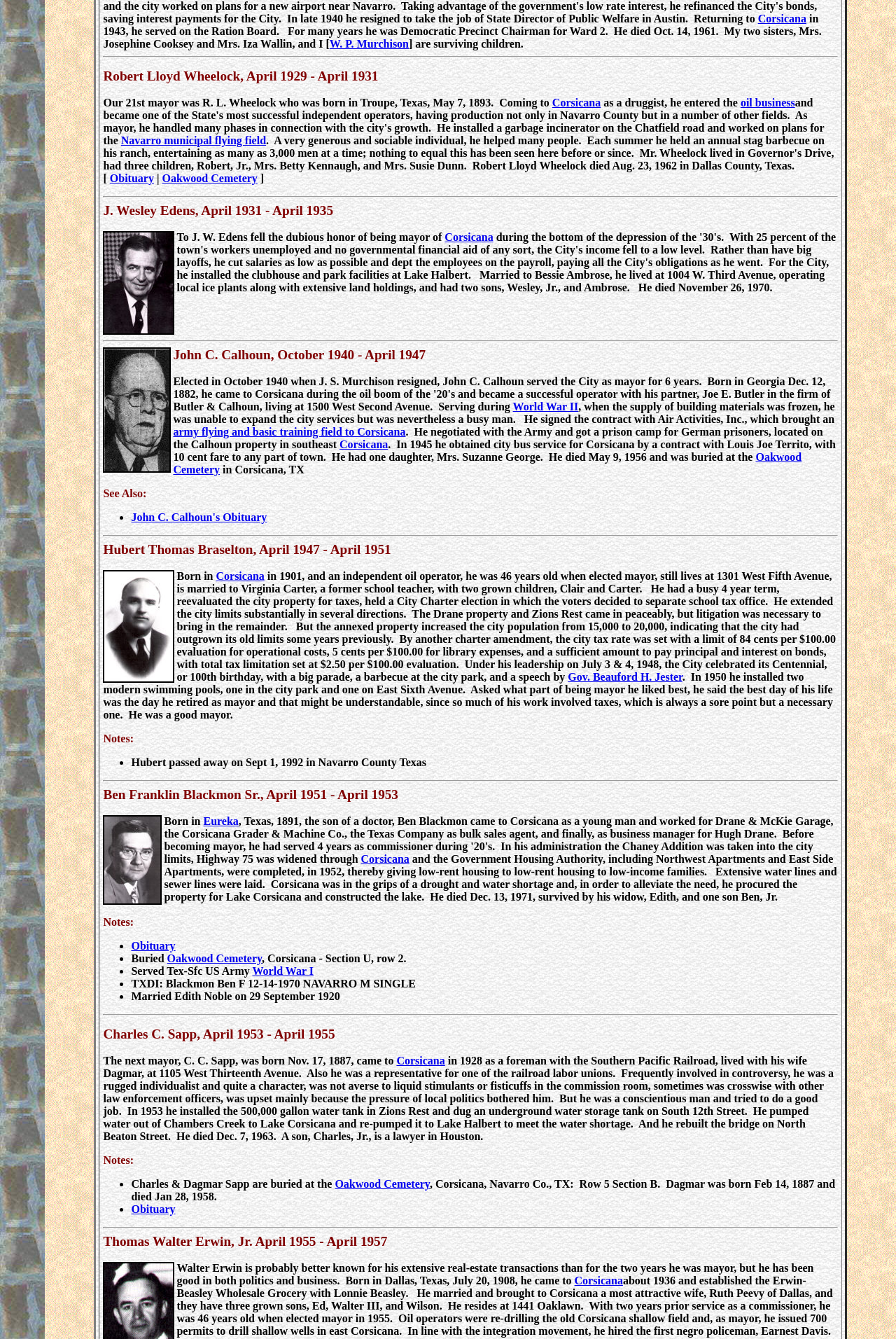Answer the question briefly using a single word or phrase: 
What was Ben Franklin Blackmon Sr.'s occupation before becoming mayor?

business manager